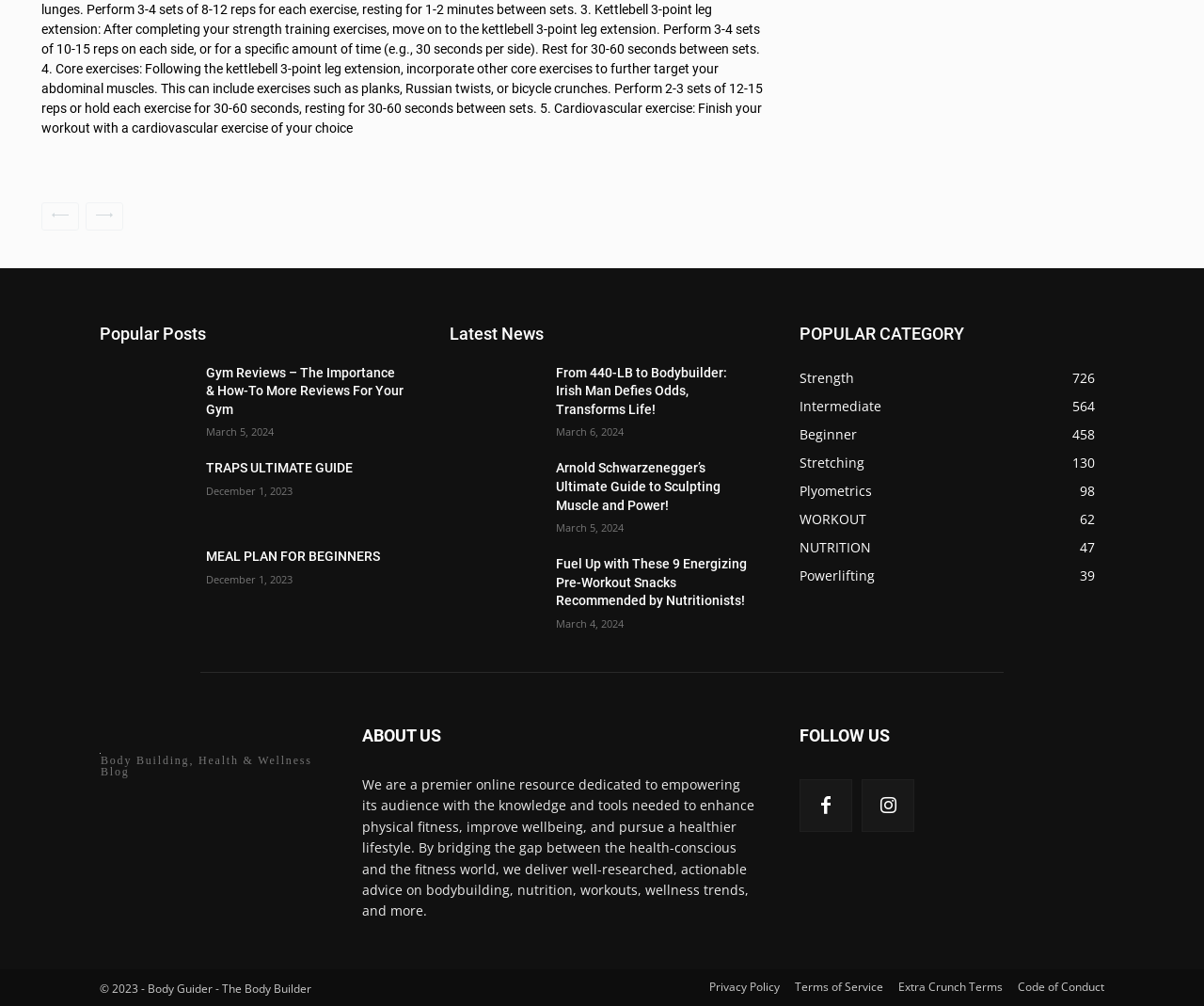Provide your answer in a single word or phrase: 
What is the purpose of the website according to the 'ABOUT US' section?

Empowering audience with knowledge and tools for physical fitness and wellbeing